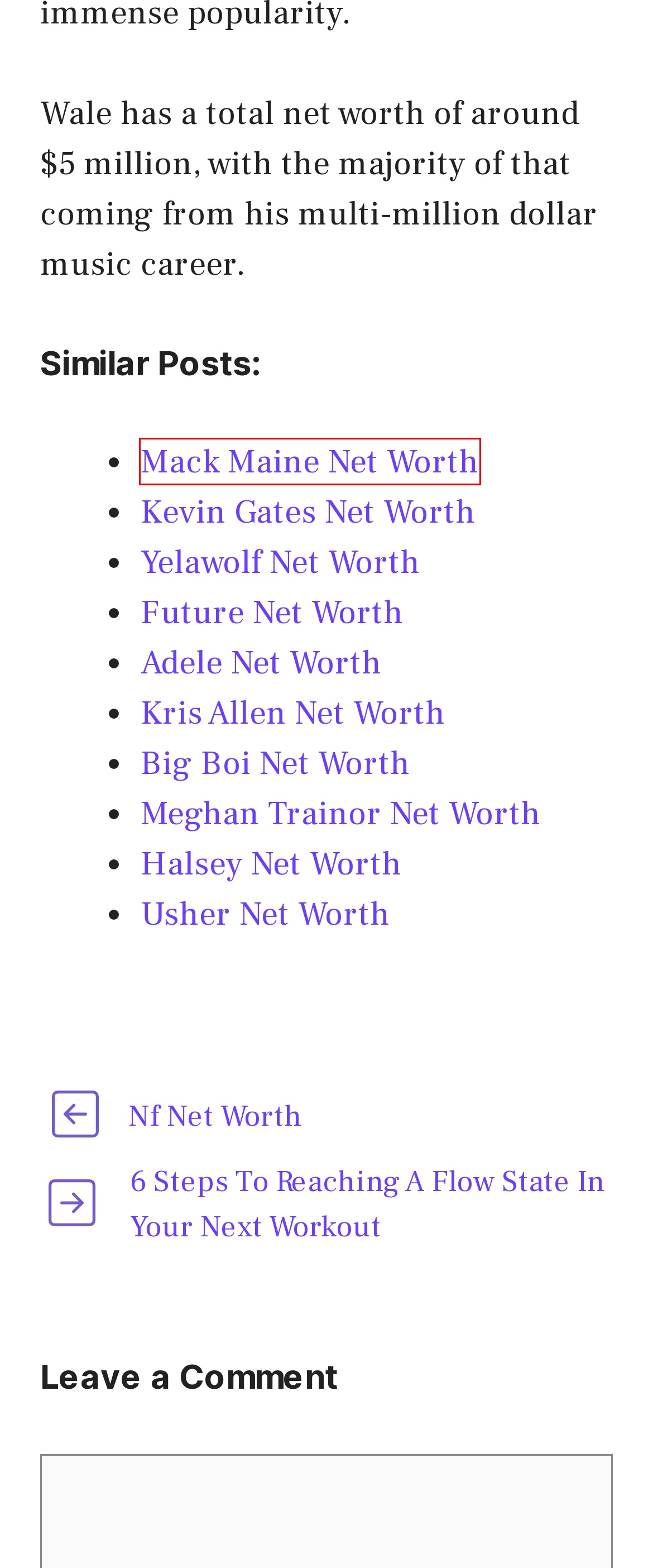You are given a screenshot depicting a webpage with a red bounding box around a UI element. Select the description that best corresponds to the new webpage after clicking the selected element. Here are the choices:
A. Mack Maine Net Worth - Snoop Lion
B. Meghan Trainor Net Worth - Snoop Lion
C. Kris Allen Net Worth - Snoop Lion
D. Adele Net Worth - Snoop Lion
E. 6 Steps To Reaching A Flow State In Your Next Workout - Snoop Lion
F. Halsey Net Worth - Snoop Lion
G. Nf Net Worth - Snoop Lion
H. Usher Net Worth - Snoop Lion

A